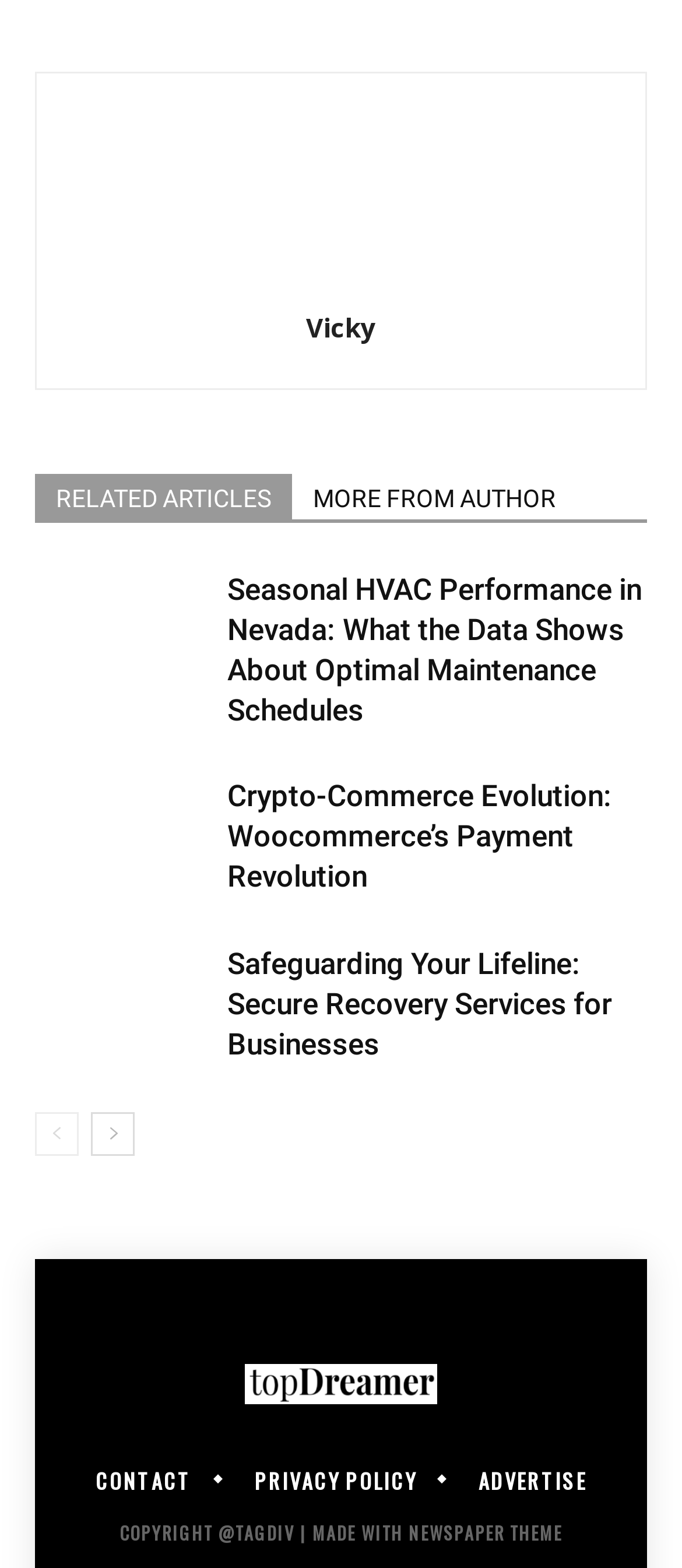Given the element description "aria-label="next-page"", identify the bounding box of the corresponding UI element.

[0.133, 0.71, 0.197, 0.738]